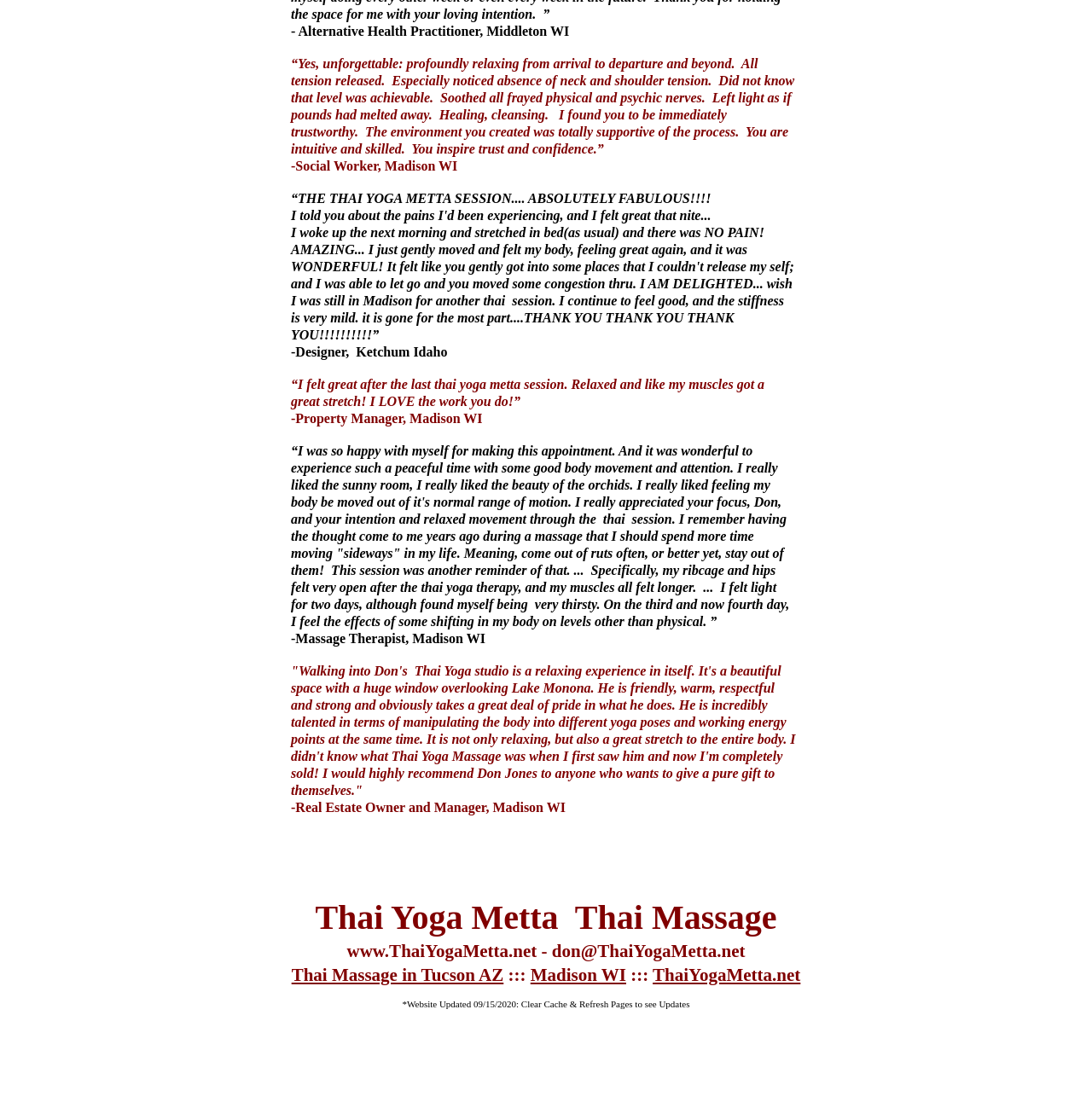What is the name of the therapy or massage mentioned on the webpage?
Use the screenshot to answer the question with a single word or phrase.

Thai Yoga Metta